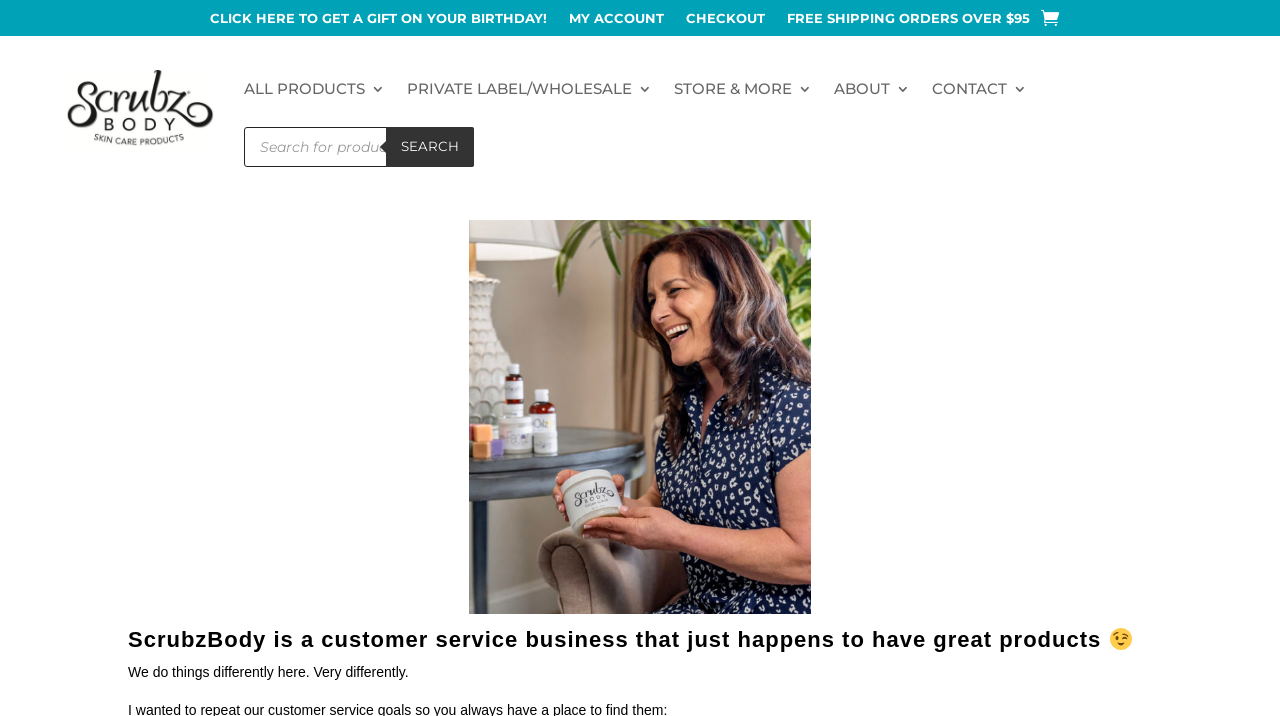Provide the bounding box coordinates of the HTML element described by the text: "ALL PRODUCTS".

[0.191, 0.071, 0.301, 0.177]